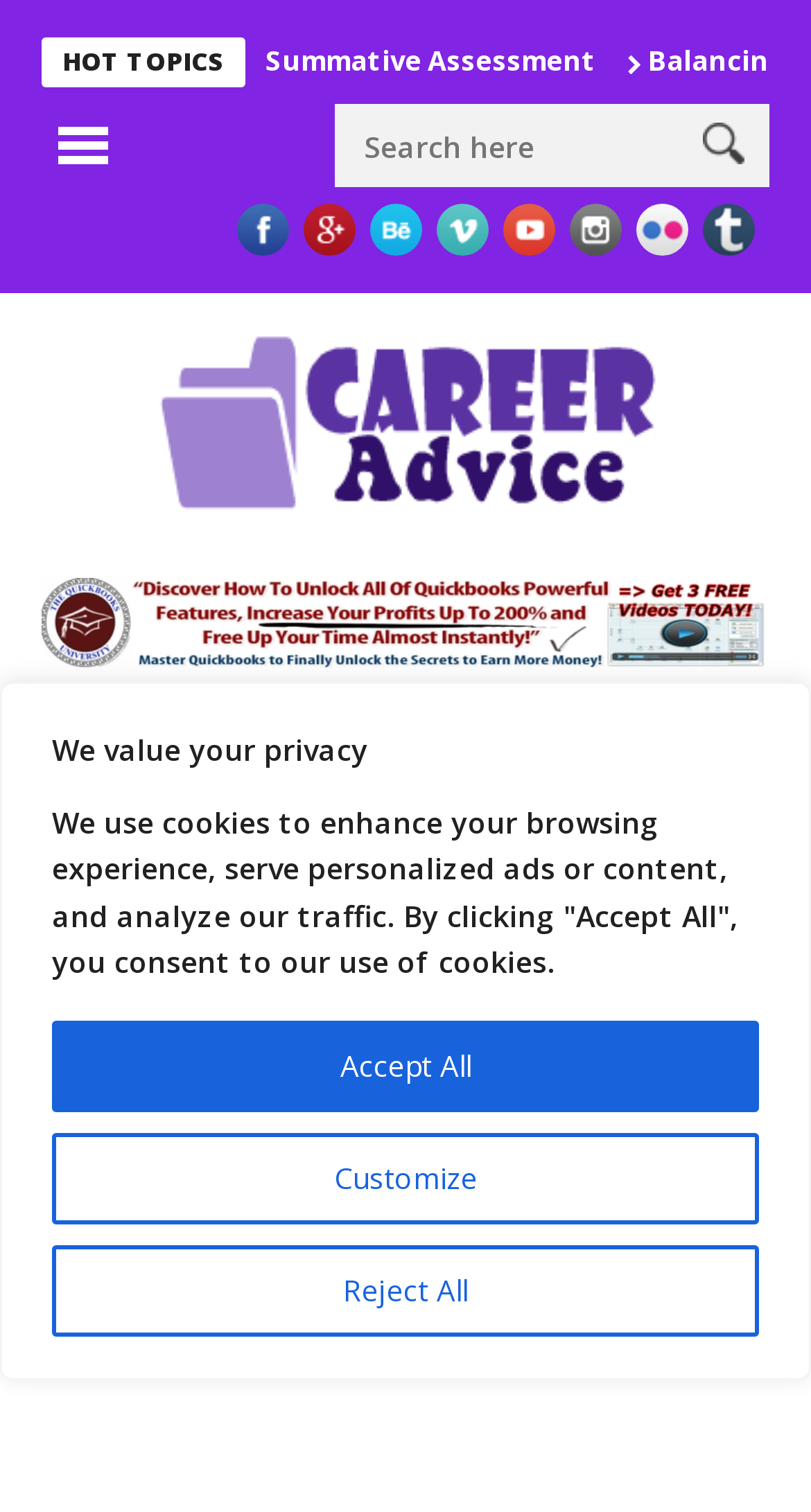Create an elaborate caption for the webpage.

This webpage is about career advice, specifically focusing on career objective examples. At the top, there is a privacy notice with a heading "We value your privacy" and three buttons: "Customize", "Reject All", and "Accept All". Below this notice, there is a section labeled "HOT TOPICS". 

On the top left, there is a search bar with a placeholder text "Search here" and a search button. Next to the search bar, there are social media links, including Facebook, Google Plus, Behance, Vimeo, Youtube, Instagram, flickr, and tumblr, each represented by an image. 

The main content of the webpage is divided into two sections. On the left, there are links to different pages, including "Home" and "Career Planning". On the right, there is a heading "READY, STEADY, GOAL!: CAREER OBJECTIVE EXAMPLES YOU’D WANT TO SEE" followed by the main article. The article discusses the importance of having a clear career goal, stating that it helps employers gauge whether a candidate is a good match for the job.